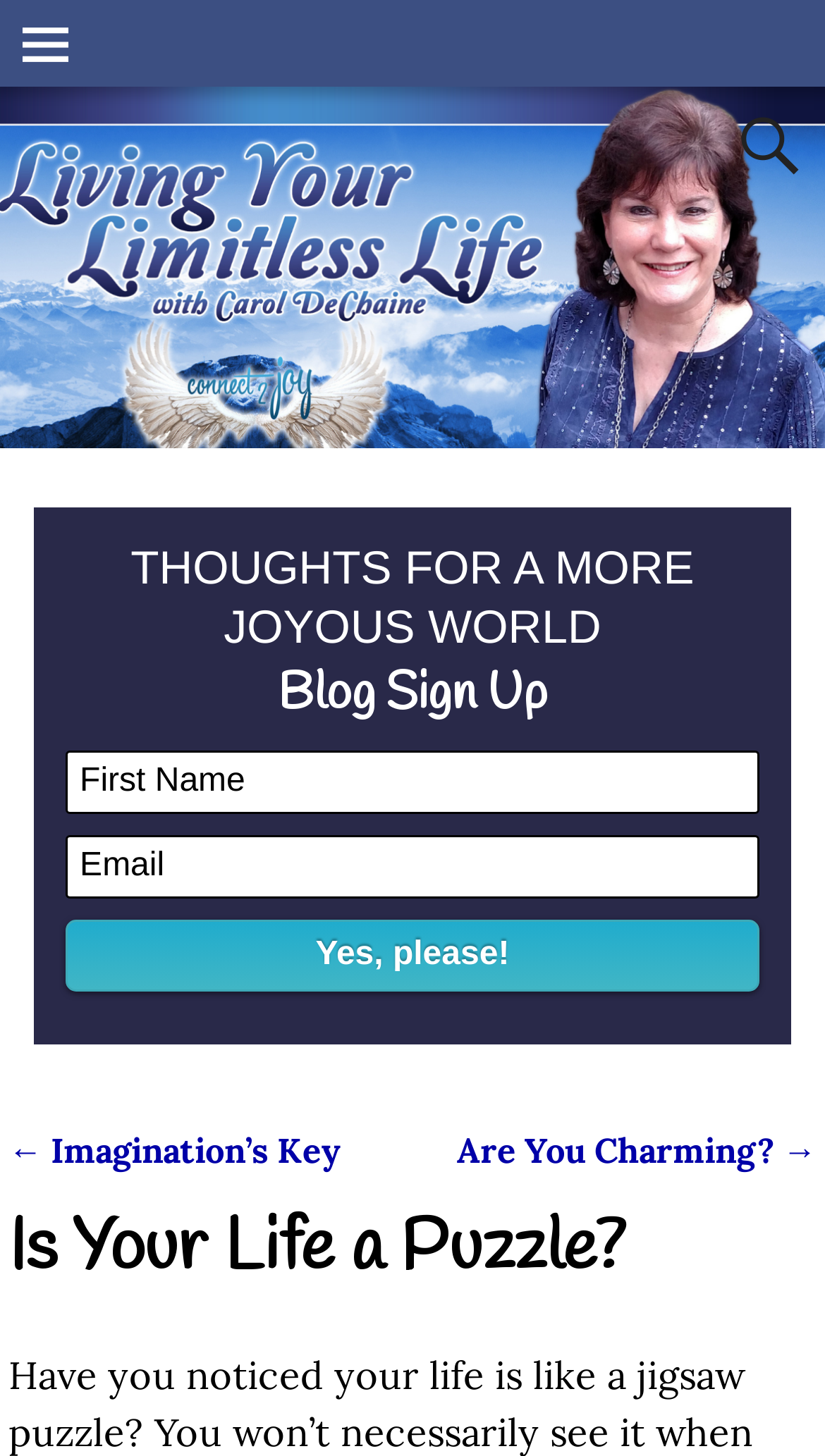Explain the webpage in detail.

The webpage is titled "Is Your Life a Puzzle? - Connect2Joy". At the top, there is a small, almost invisible text element. Below it, a search bar is located at the top right corner of the page. 

The main content area is divided into two sections. On the left side, there is a section with a heading "THOUGHTS FOR A MORE JOYOUS WORLD". Below this heading, there is a "Blog Sign Up" section with three form elements: two text boxes for "First Name" and "Email", and a button labeled "Yes, please!". 

On the right side, there is a section with a heading "Post navigation" at the bottom. Above it, there are two links: "← Imagination’s Key" on the left and "Are You Charming? →" on the right. 

At the very bottom of the page, there is a large heading "Is Your Life a Puzzle?" that spans the entire width of the page.